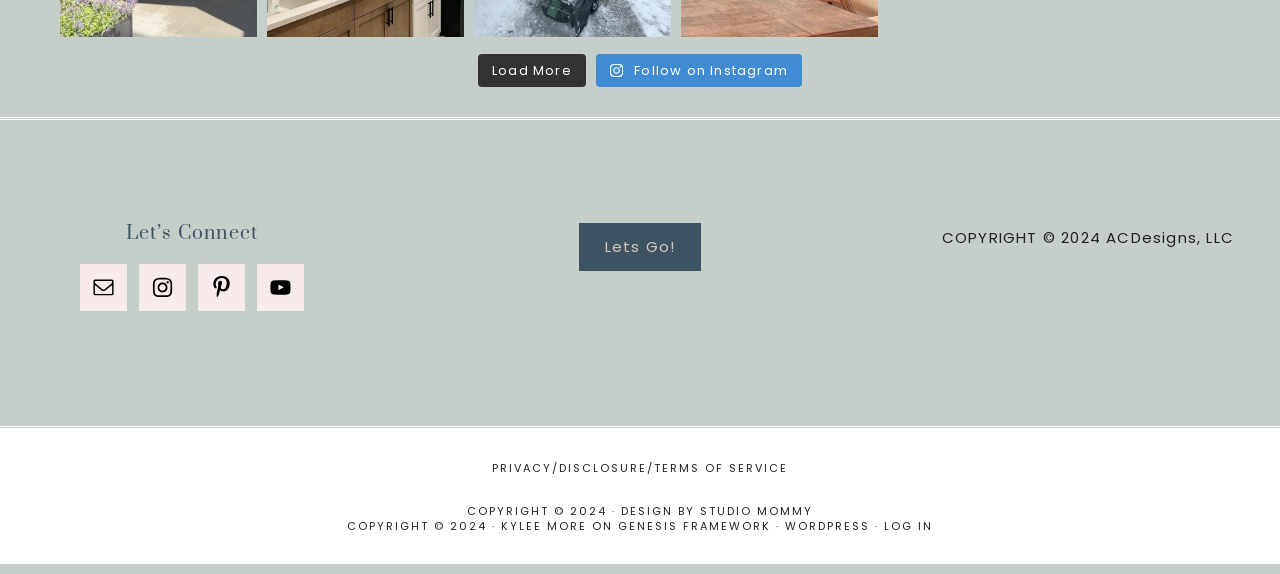Determine the bounding box for the HTML element described here: "Instagram". The coordinates should be given as [left, top, right, bottom] with each number being a float between 0 and 1.

[0.109, 0.46, 0.145, 0.542]